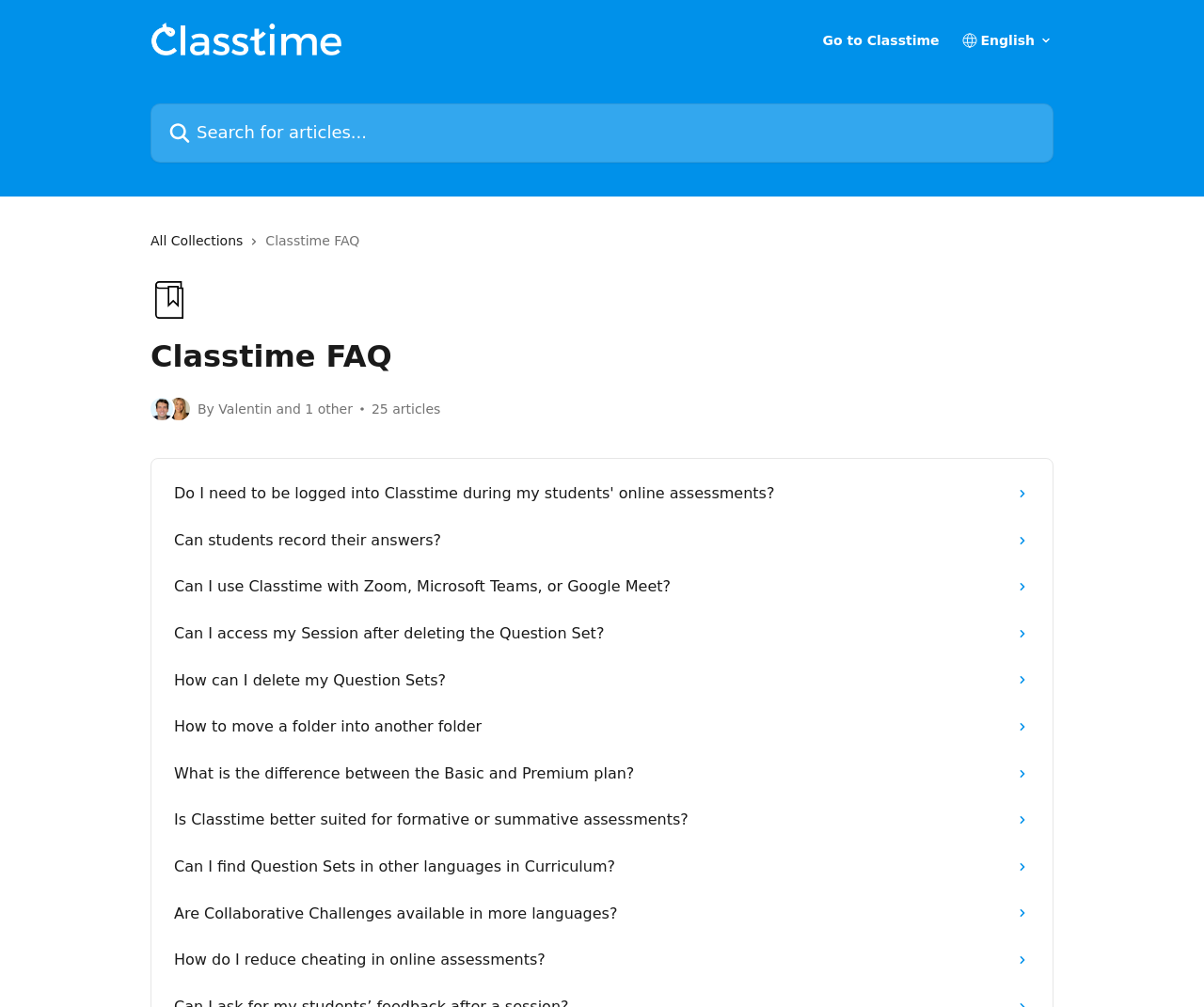Can you determine the bounding box coordinates of the area that needs to be clicked to fulfill the following instruction: "Select language"?

[0.789, 0.033, 0.875, 0.055]